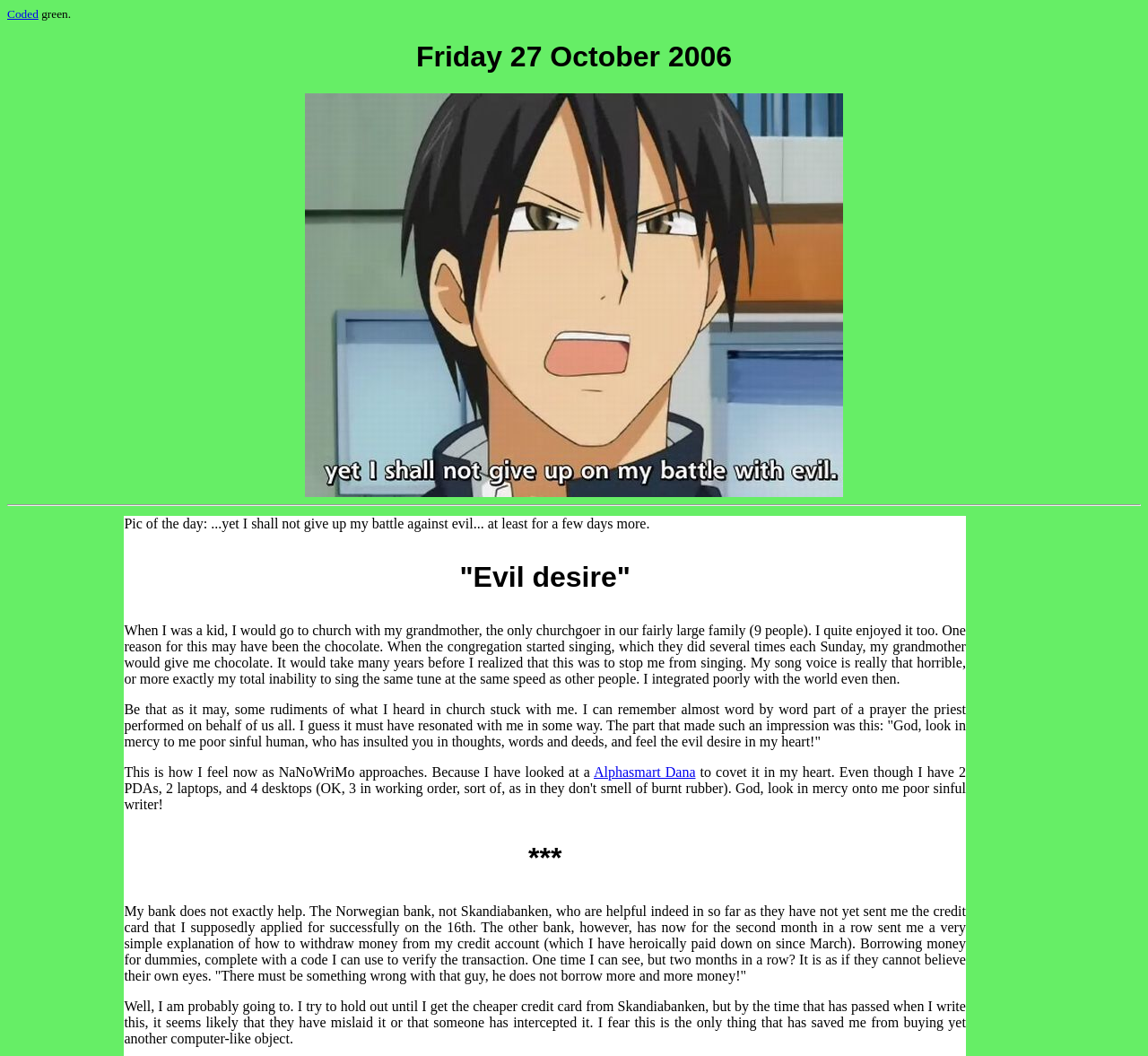Show the bounding box coordinates for the HTML element as described: "Alphasmart Dana".

[0.517, 0.724, 0.606, 0.738]